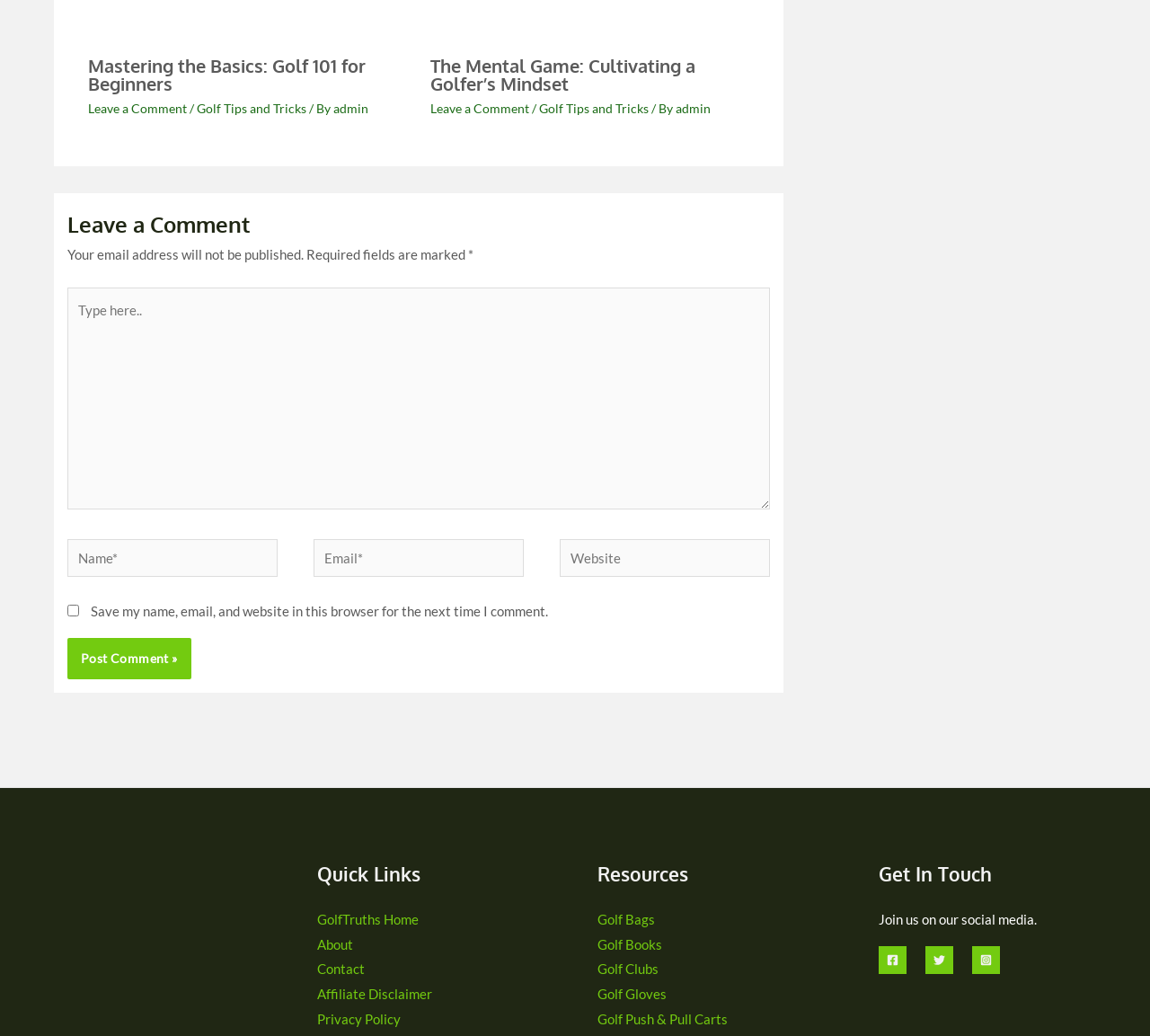Please answer the following question using a single word or phrase: 
How many comment sections are there?

2